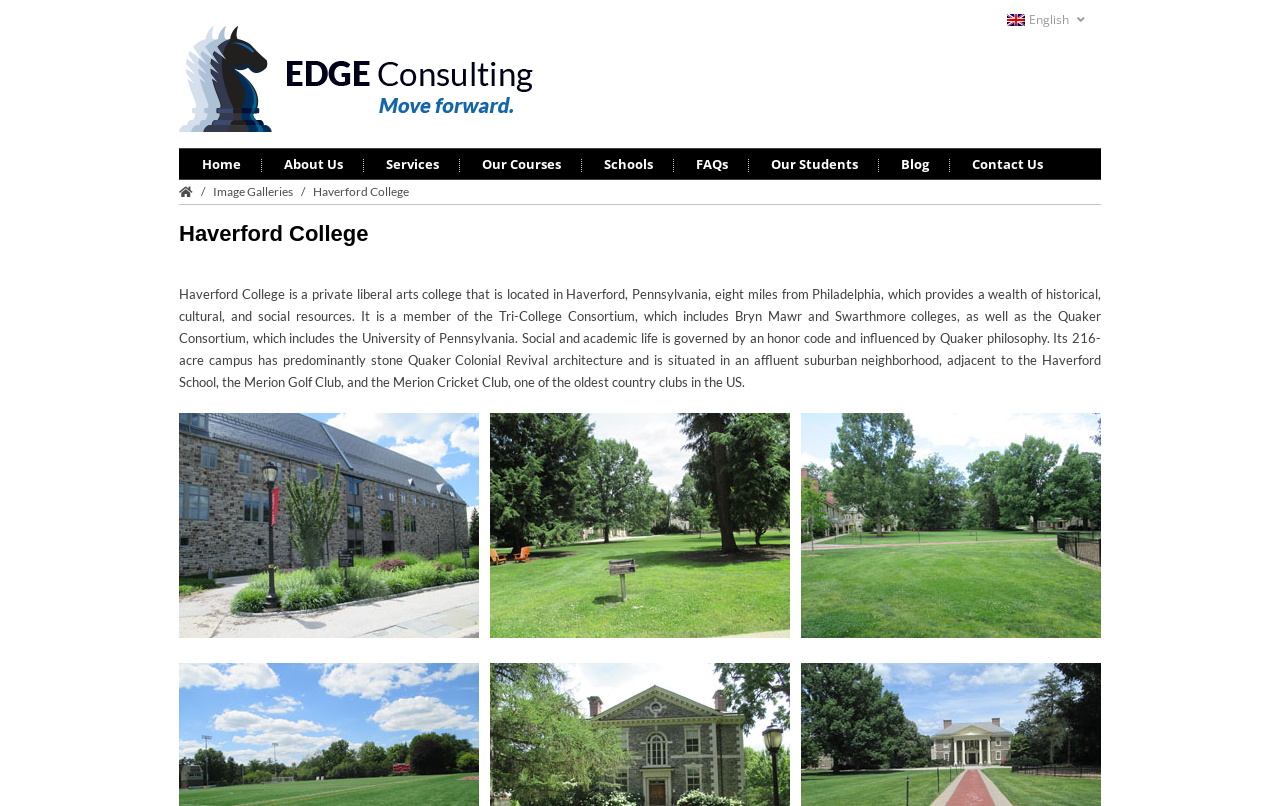Please identify the bounding box coordinates of the clickable element to fulfill the following instruction: "View Image Galleries". The coordinates should be four float numbers between 0 and 1, i.e., [left, top, right, bottom].

[0.166, 0.228, 0.229, 0.247]